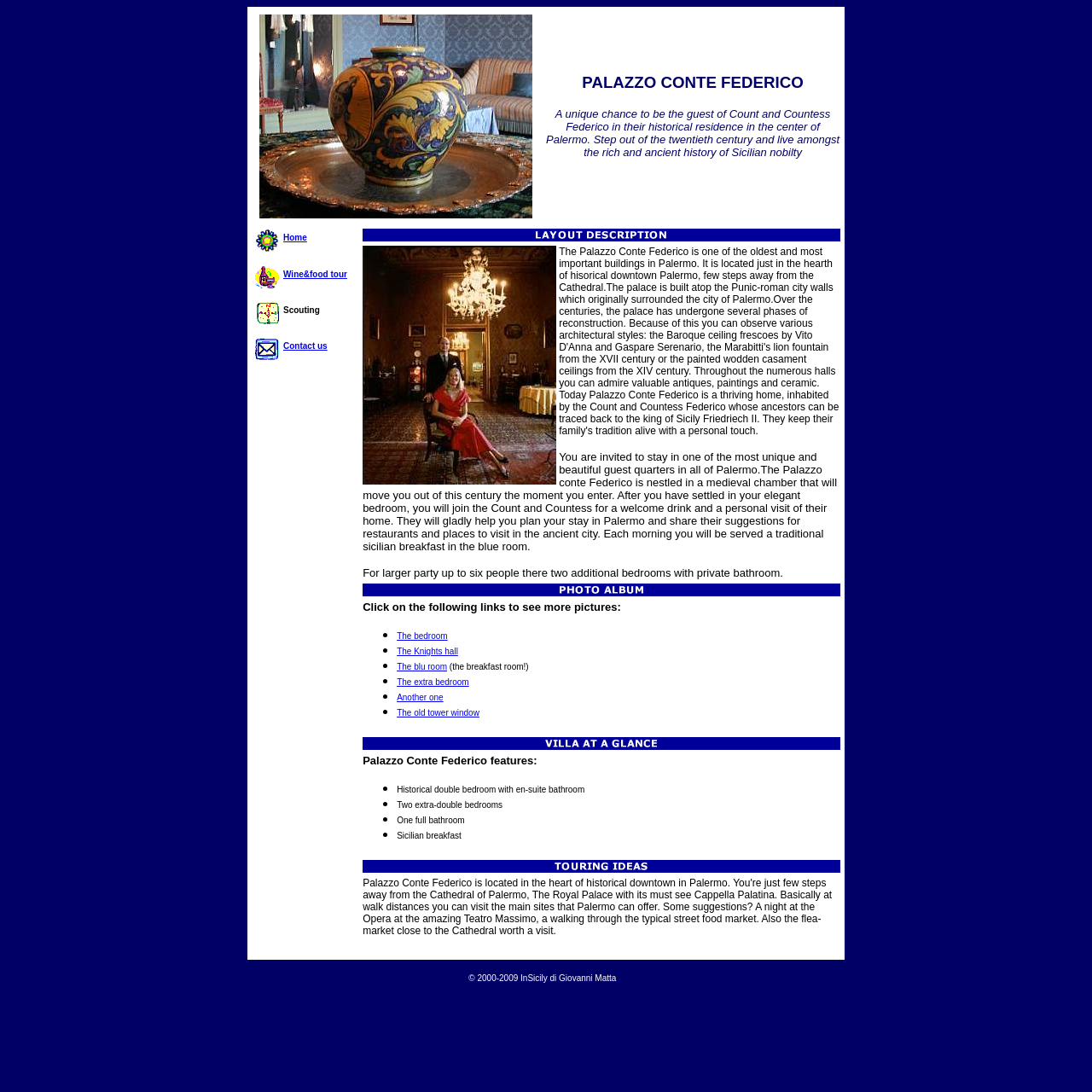Please locate the bounding box coordinates of the element that should be clicked to complete the given instruction: "Click on the 'Home' link".

[0.23, 0.209, 0.281, 0.223]